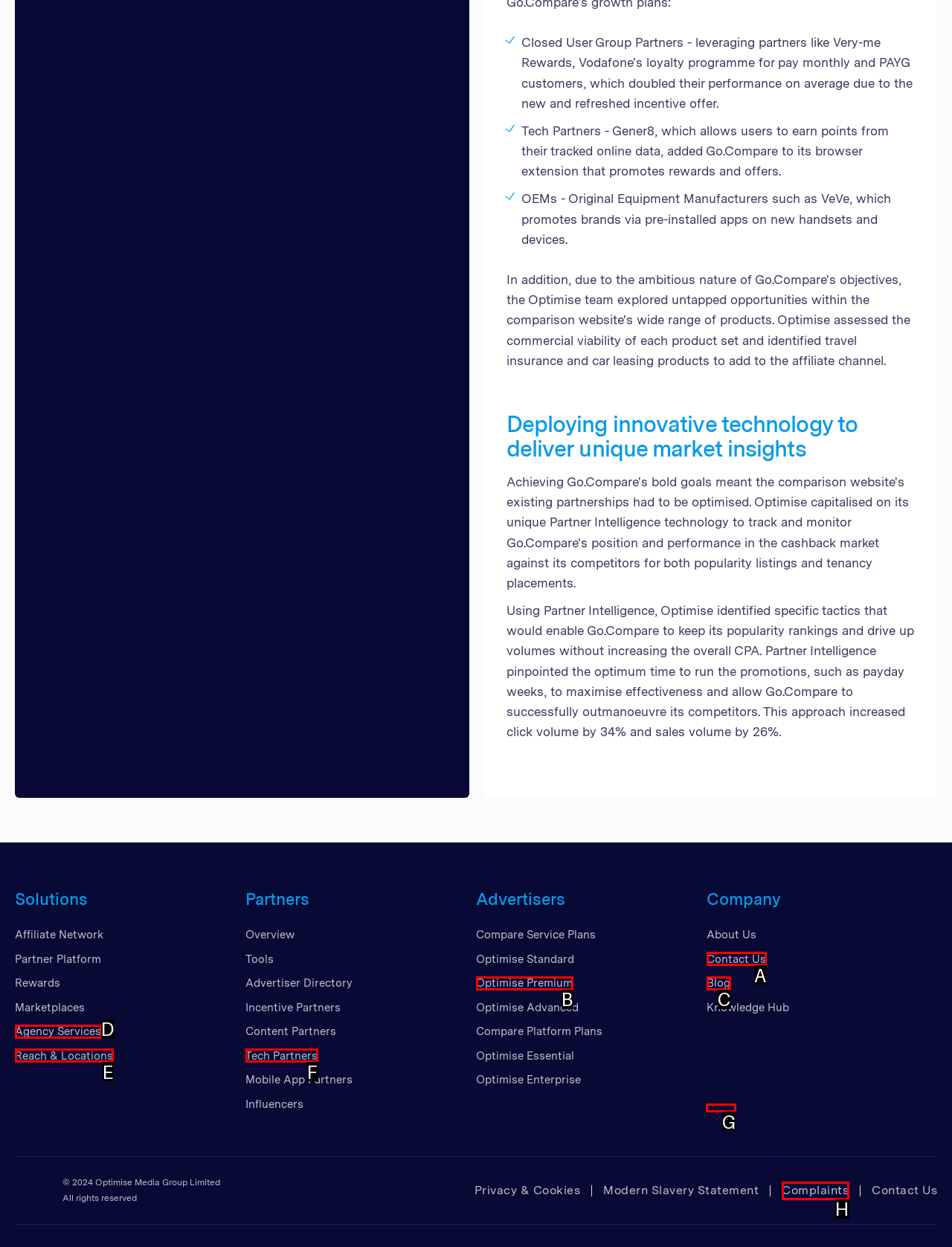Choose the letter of the UI element necessary for this task: Visit the 'News' page
Answer with the correct letter.

None